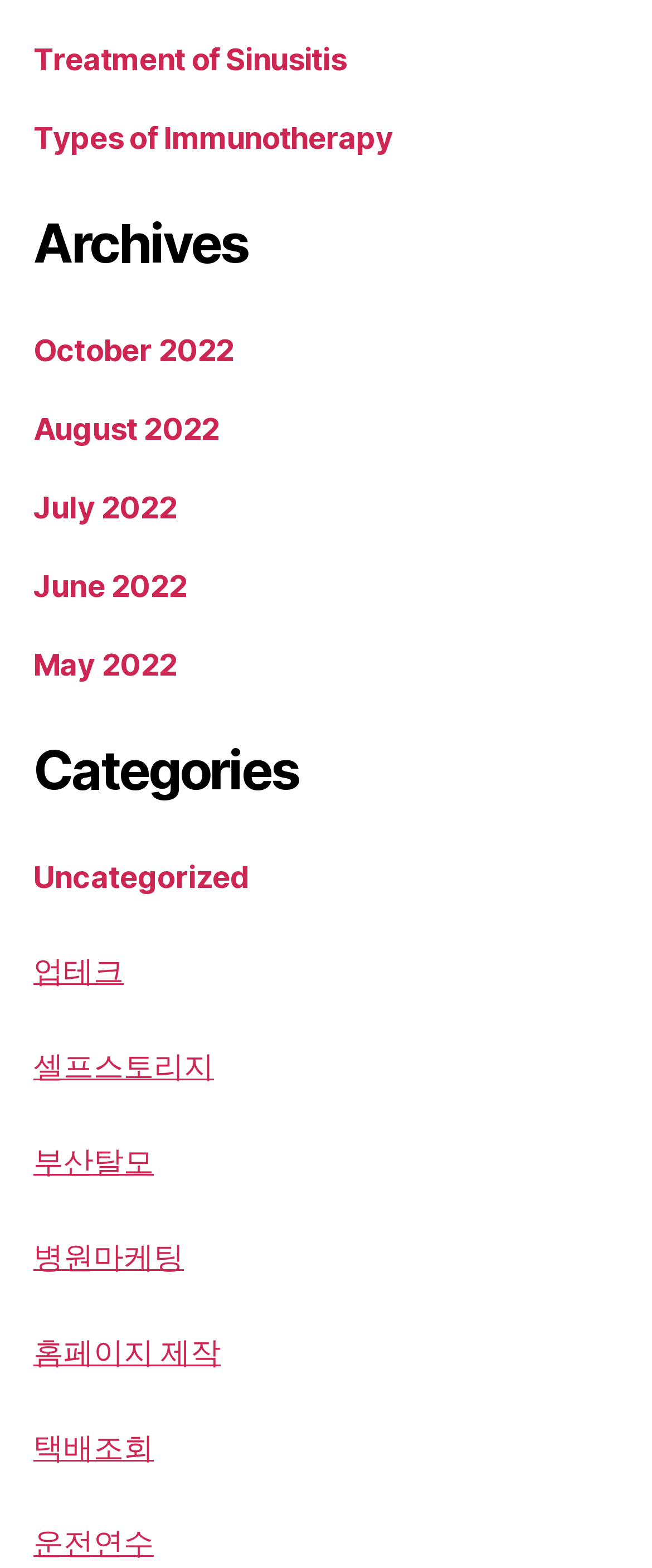With reference to the screenshot, provide a detailed response to the question below:
How many headings are on the webpage?

I counted the number of headings on the webpage, which are 'Archives' and 'Categories', totaling 2 headings.